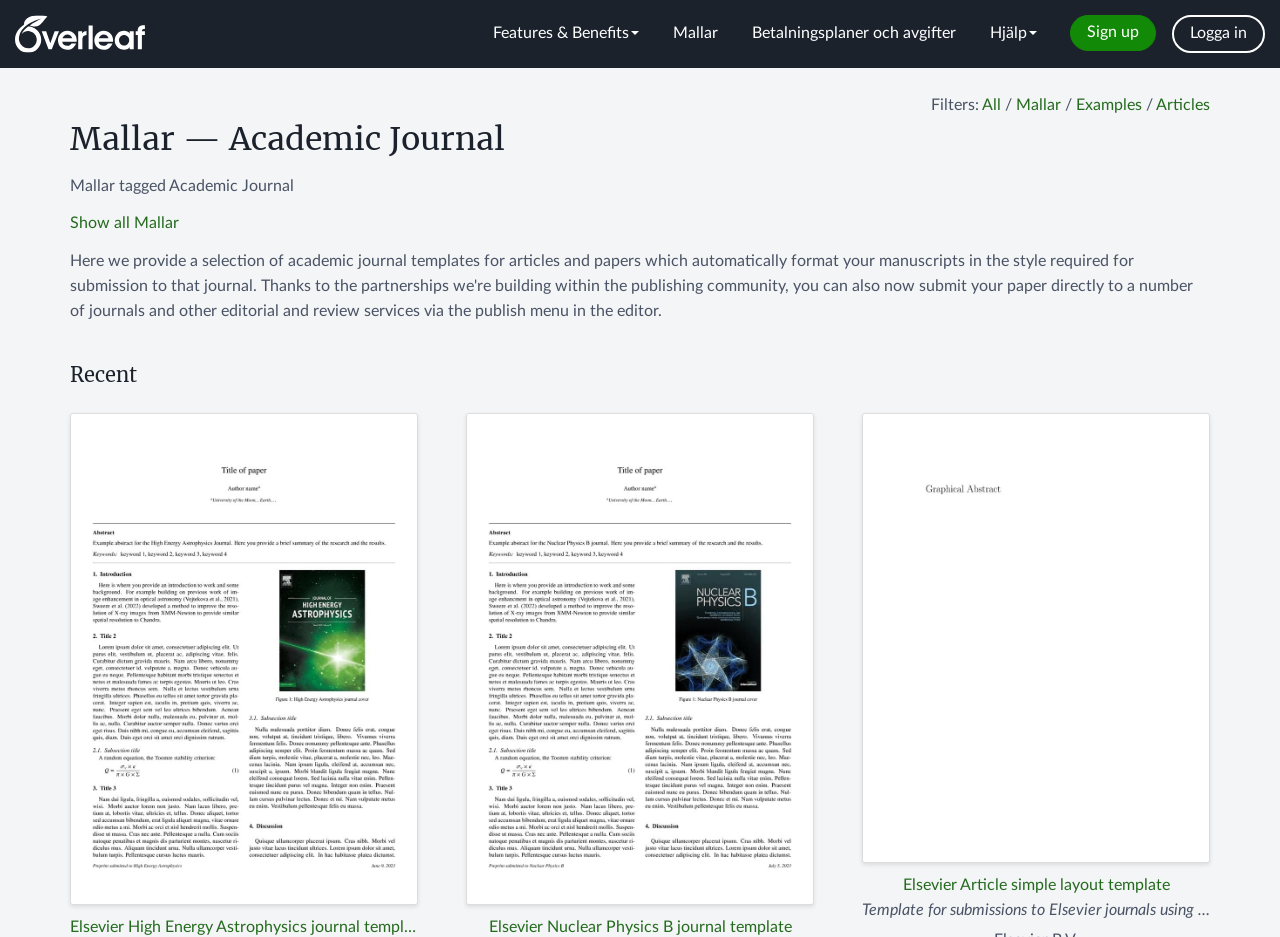Look at the image and give a detailed response to the following question: What is the name of the first template shown?

The name of the first template shown can be found by looking at the image description of the first template, which is 'Elsevier High Energy Astrophysics journal template'.